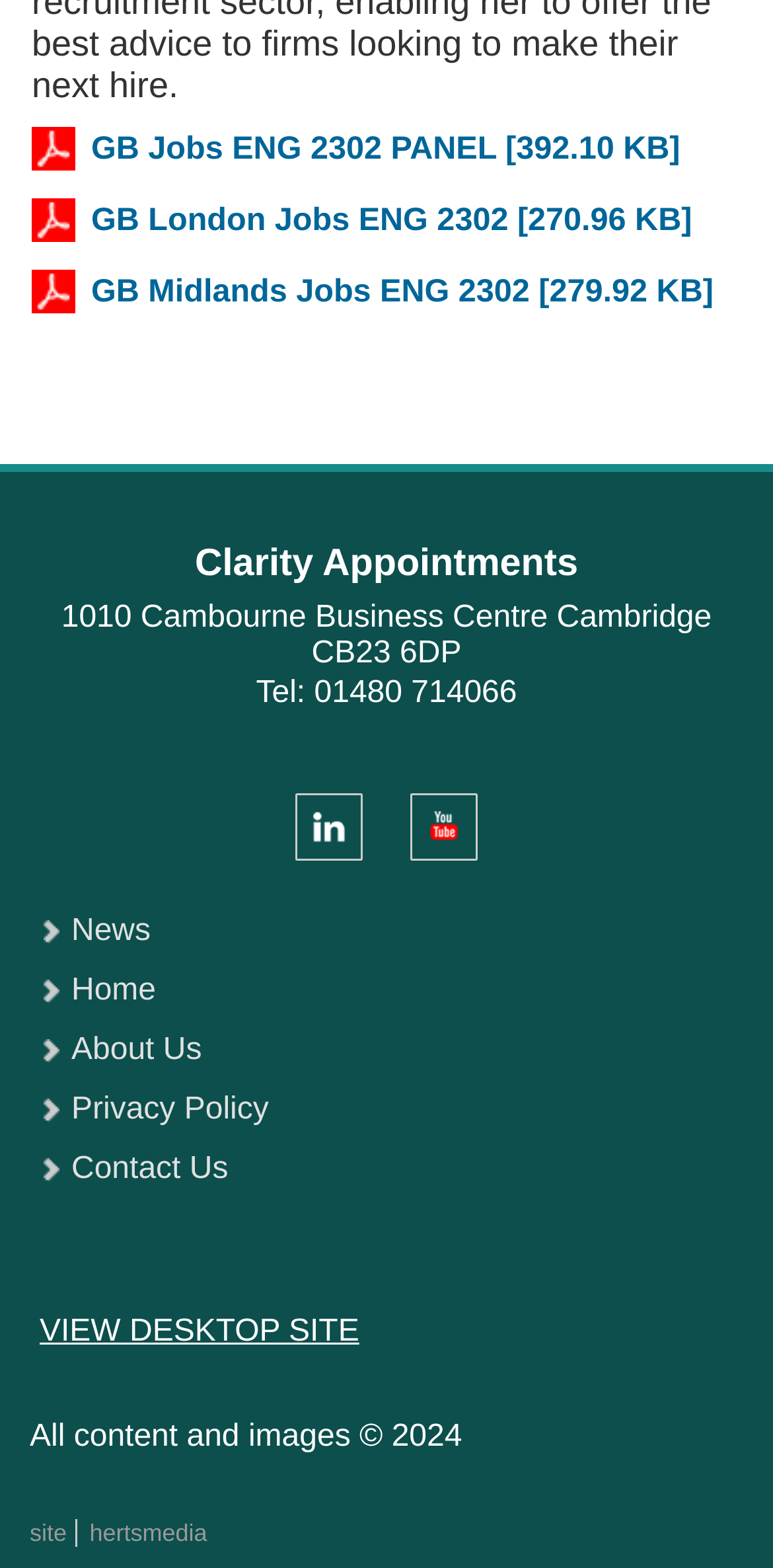Can you provide the bounding box coordinates for the element that should be clicked to implement the instruction: "Go to Home page"?

[0.051, 0.613, 0.949, 0.651]